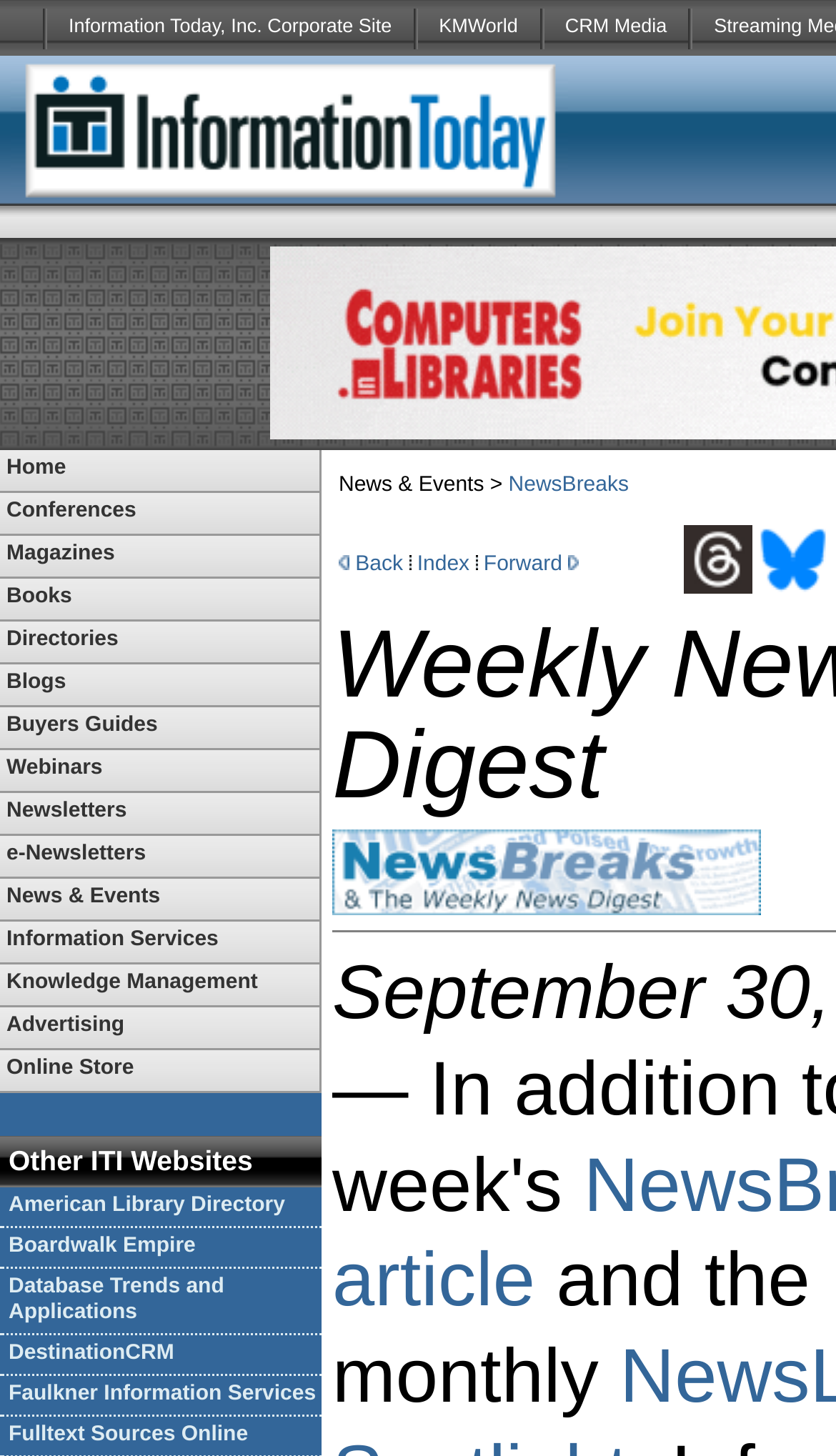Kindly determine the bounding box coordinates of the area that needs to be clicked to fulfill this instruction: "Click on CRM Media".

[0.65, 0.0, 0.823, 0.038]